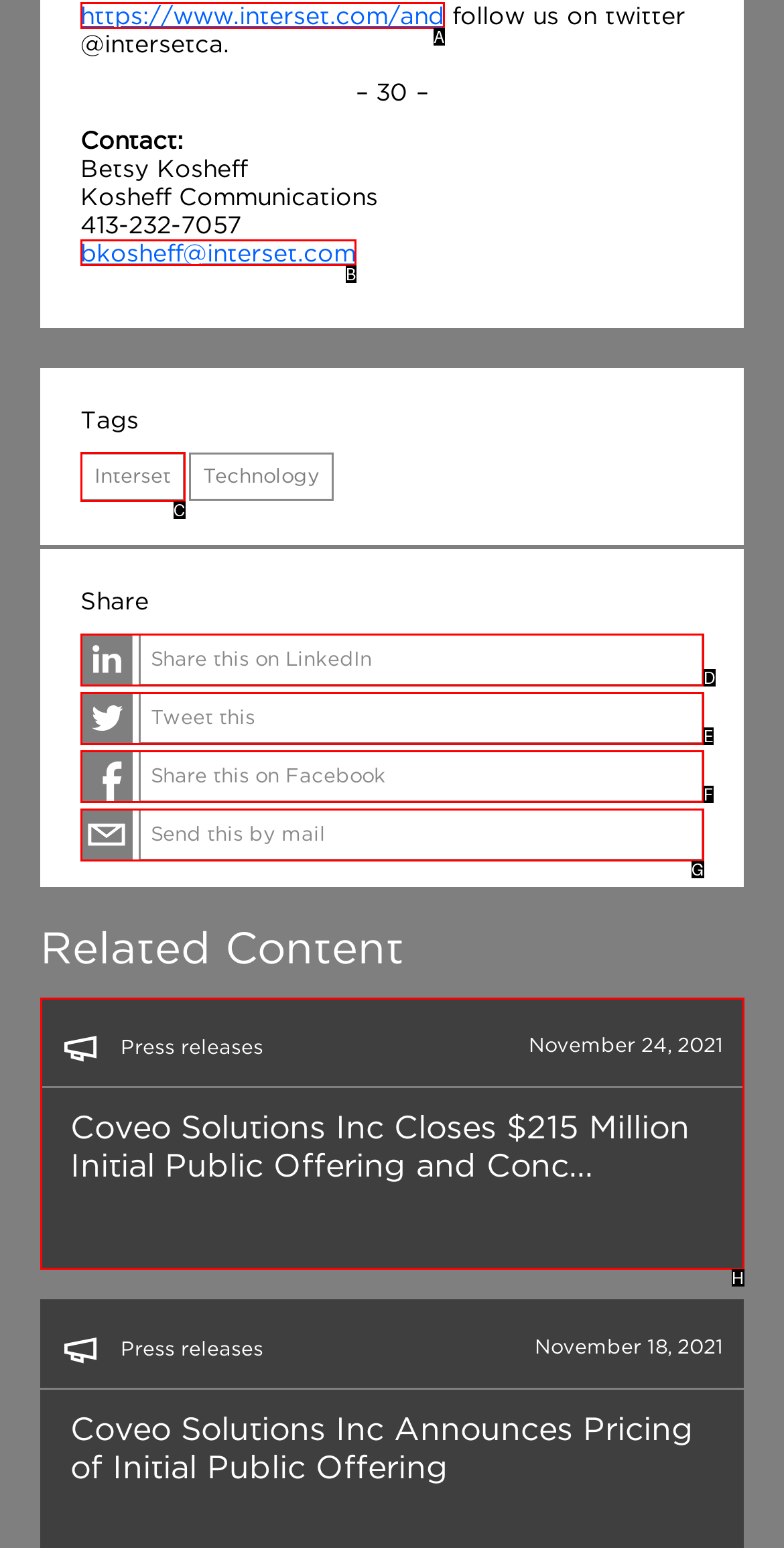Which option should be clicked to execute the task: View Interset page?
Reply with the letter of the chosen option.

C